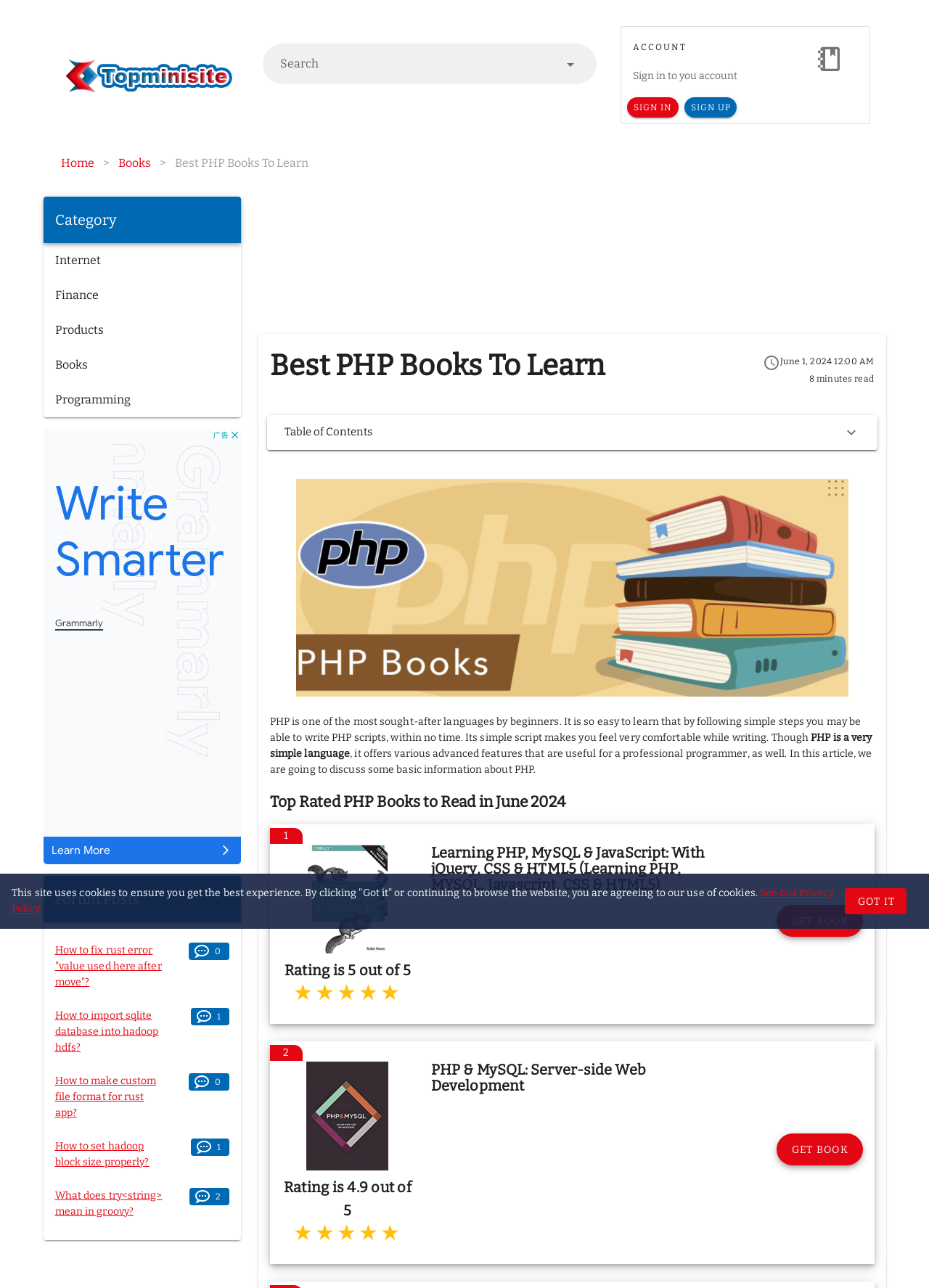Reply to the question below using a single word or brief phrase:
How many minutes does it take to read the article?

8 minutes